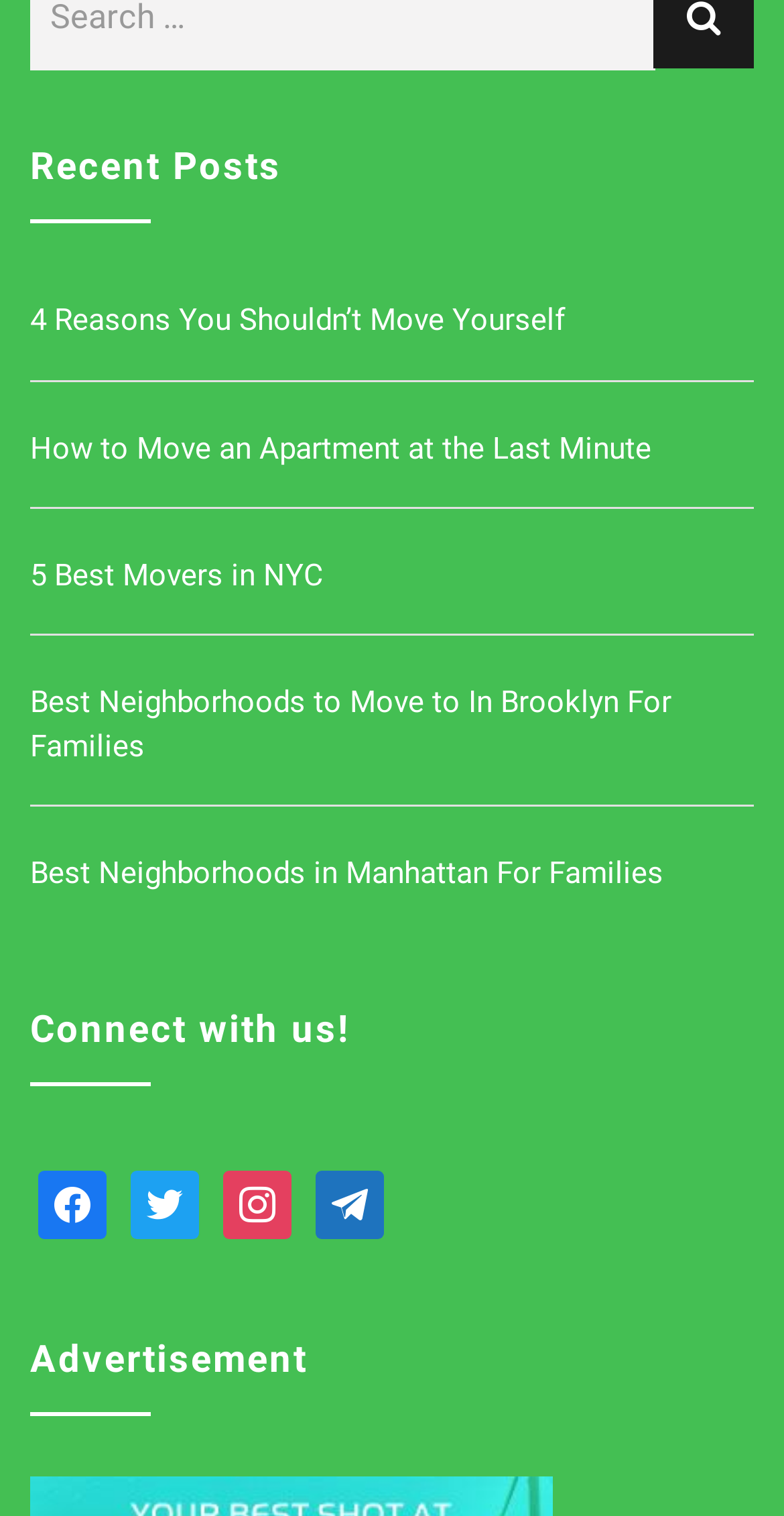Please give a succinct answer using a single word or phrase:
How many headings are there on the webpage?

3